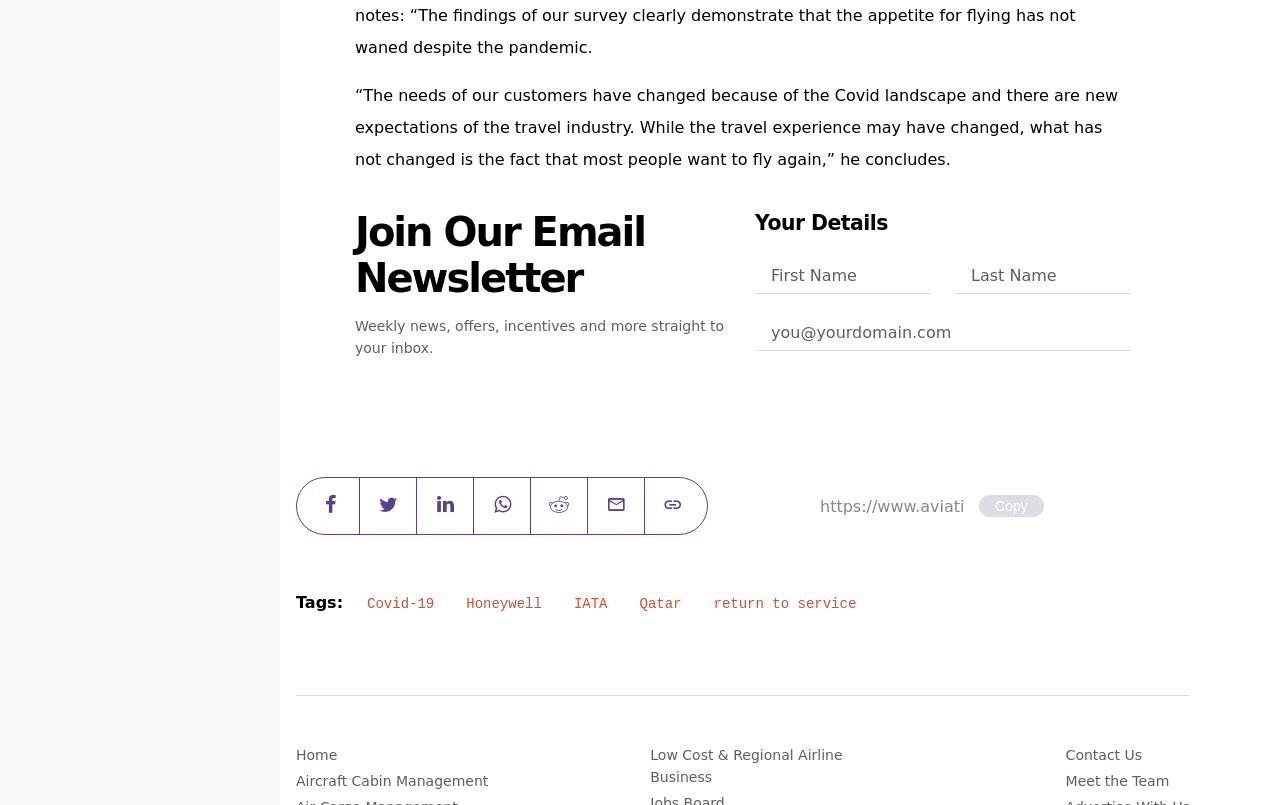Can you find the bounding box coordinates for the element that needs to be clicked to execute this instruction: "Copy the text"? The coordinates should be given as four float numbers between 0 and 1, i.e., [left, top, right, bottom].

[0.765, 0.615, 0.815, 0.643]